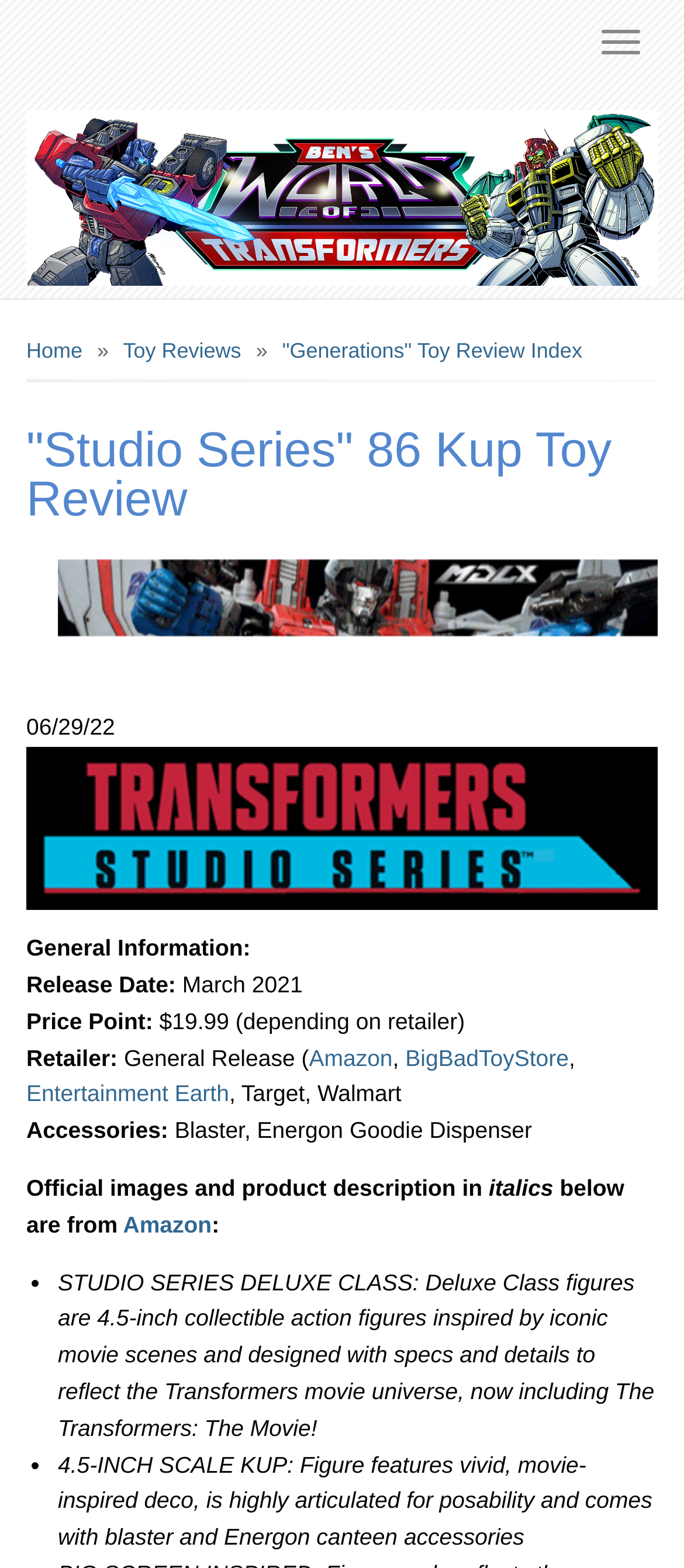Please identify the bounding box coordinates of where to click in order to follow the instruction: "Click the Entertainment Earth link".

[0.038, 0.689, 0.335, 0.706]